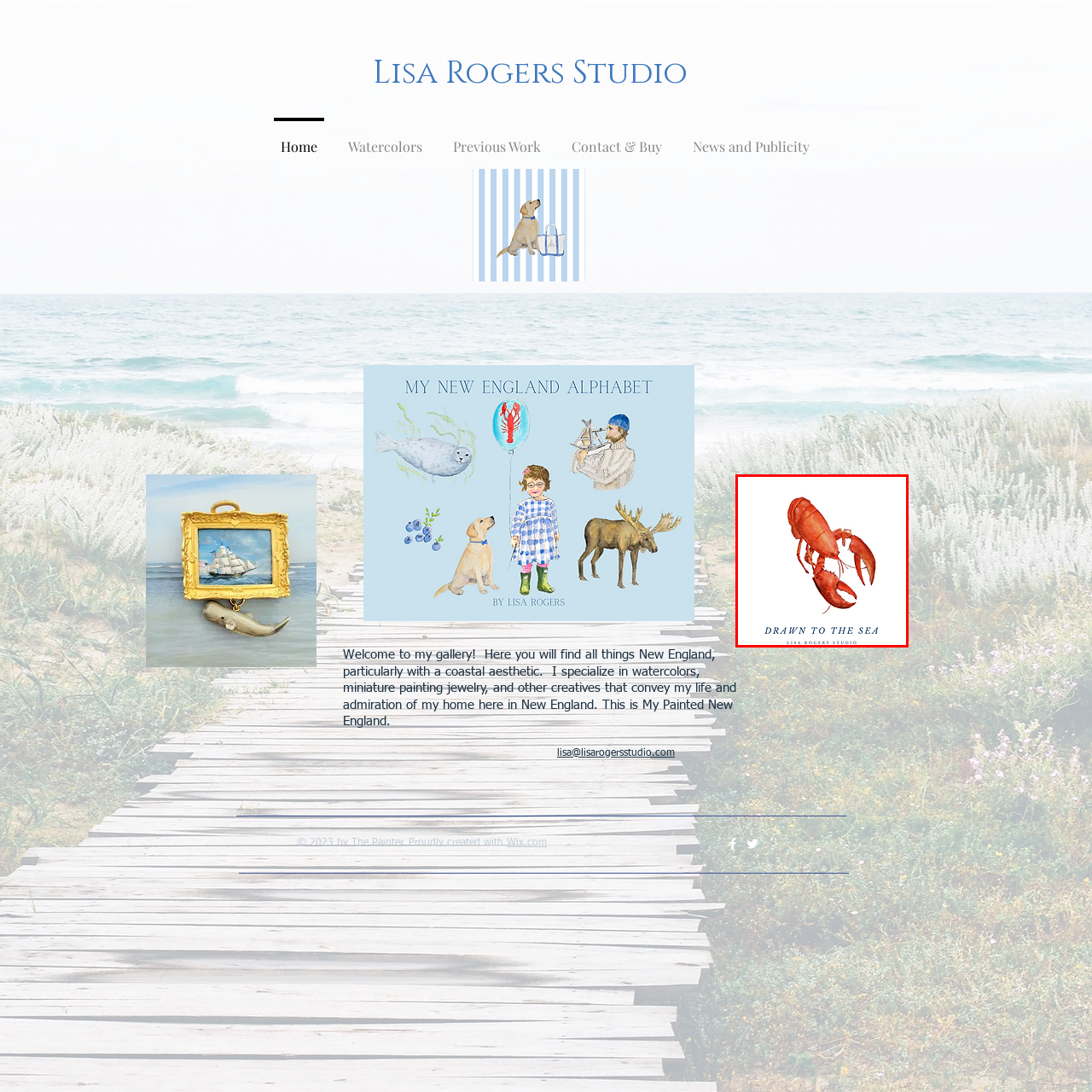Offer a meticulous description of everything depicted in the red-enclosed portion of the image.

This vibrant watercolor illustration titled "Drawn to the Sea" features a beautifully rendered lobster, capturing its rich red hues and intricate details. The lobster is depicted with its claws raised, showcasing the characteristic features of this iconic marine creature. Below the artwork, the artist's signature is displayed, indicating it is part of Lisa Rogers Studio's collection. This piece embodies the coastal aesthetic that is central to Rogers' work, celebrating the beauty of New England's maritime life. The design exudes a blend of artistry and a deep appreciation for the ocean, inviting viewers to connect with the sea's wonders.